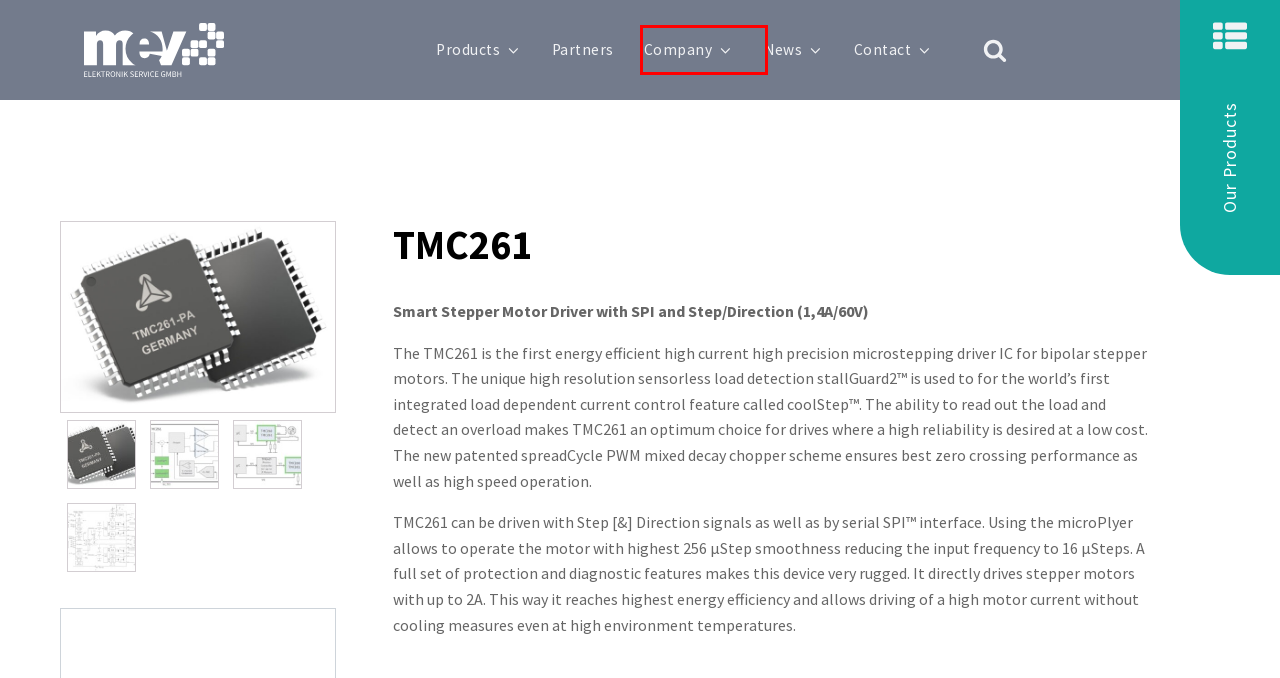You are given a screenshot of a webpage with a red rectangle bounding box. Choose the best webpage description that matches the new webpage after clicking the element in the bounding box. Here are the candidates:
A. Sensors – MEV Elektronik GmbH
B. Unternehmen - MEV Elektronik GmbH
C. Kontakt - MEV Elektronik GmbH
D. Partner - MEV Elektronik GmbH
E. RF Microw. / Wireless – MEV Elektronik GmbH
F. News - MEV Elektronik GmbH
G. Privacy Statement - MEV Elektronik GmbH
H. Power Management – MEV Elektronik GmbH

B